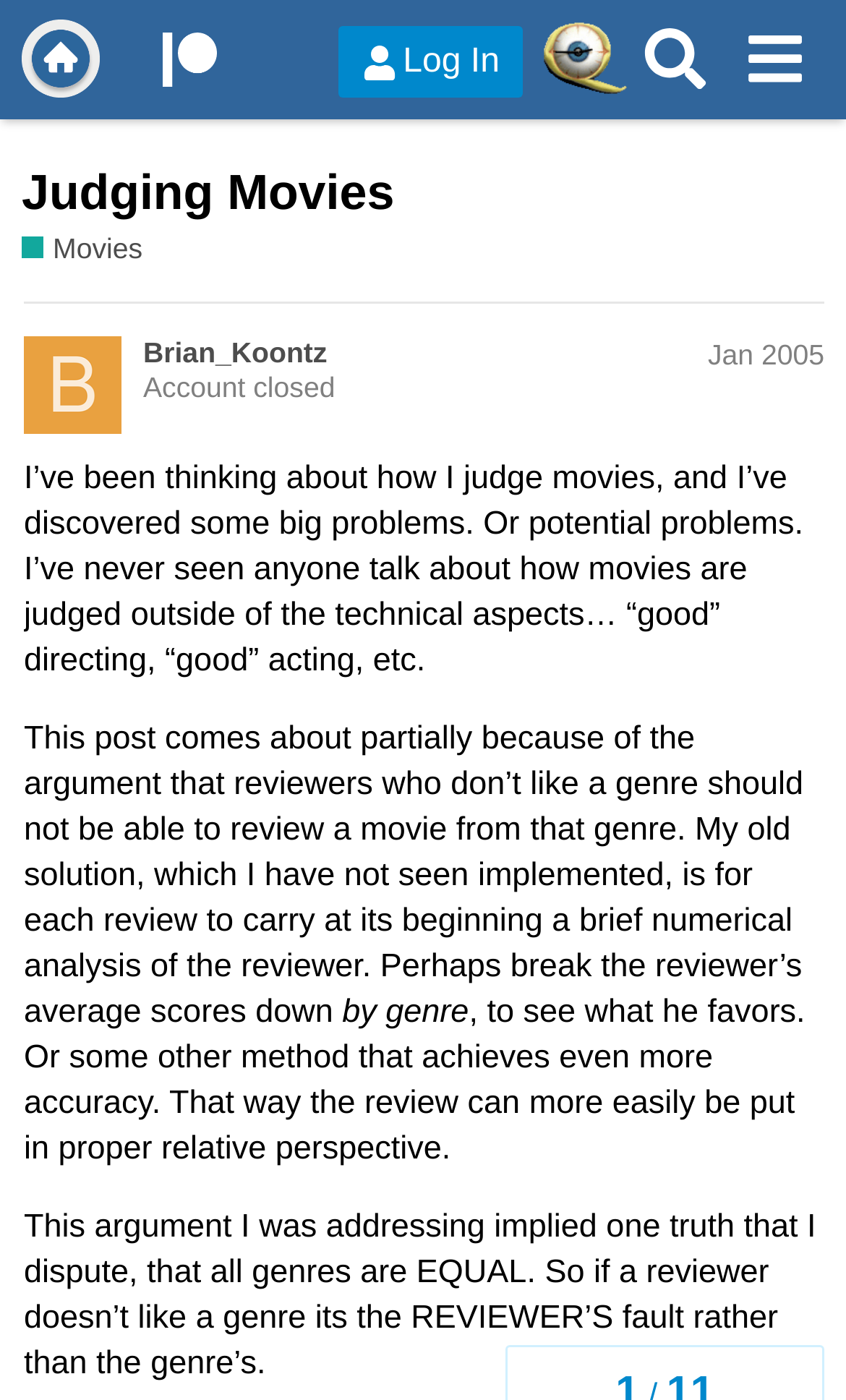Provide the bounding box coordinates in the format (top-left x, top-left y, bottom-right x, bottom-right y). All values are floating point numbers between 0 and 1. Determine the bounding box coordinate of the UI element described as: Movies

[0.026, 0.164, 0.168, 0.193]